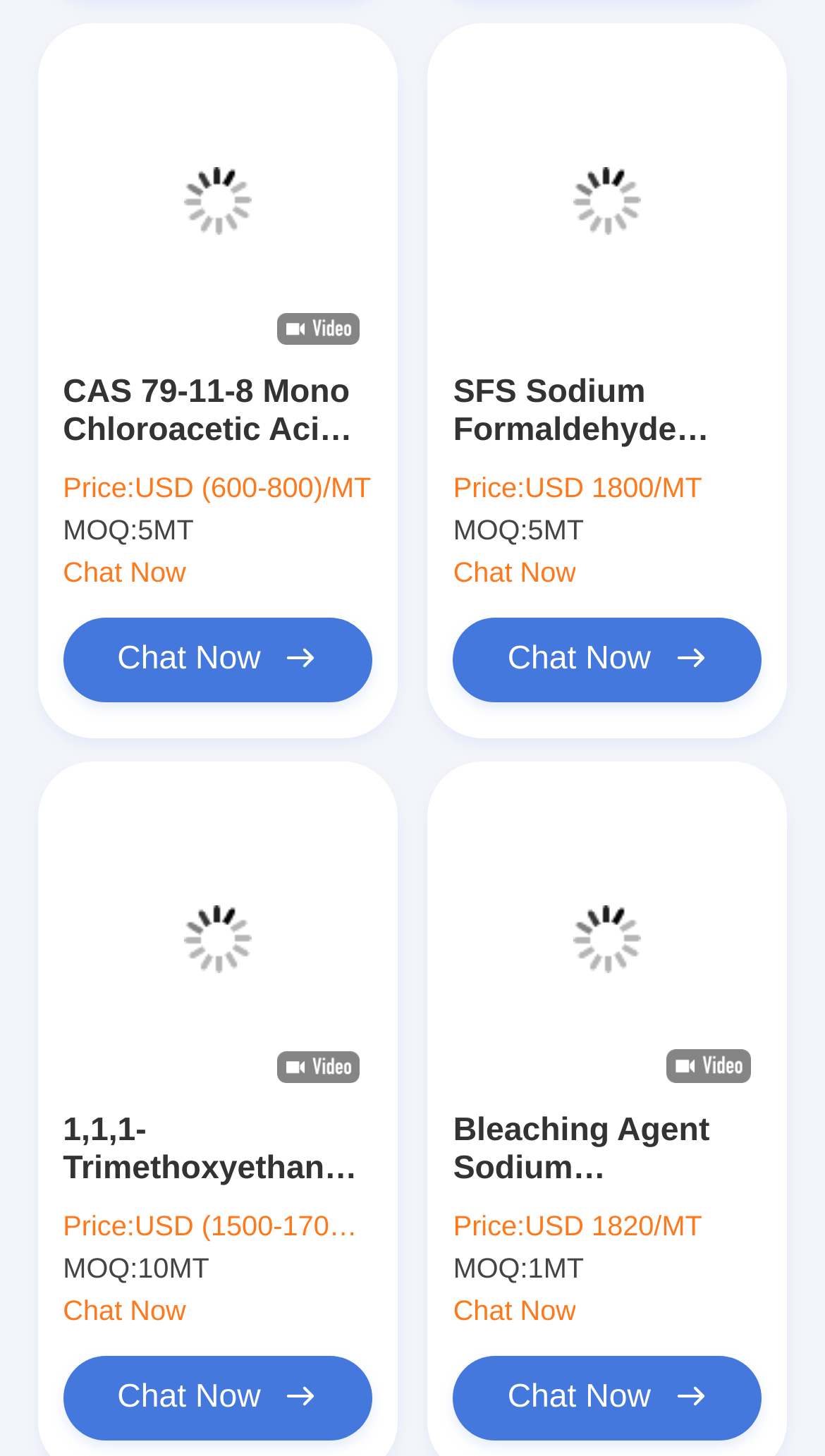How many products are listed on this webpage?
Based on the image, respond with a single word or phrase.

7